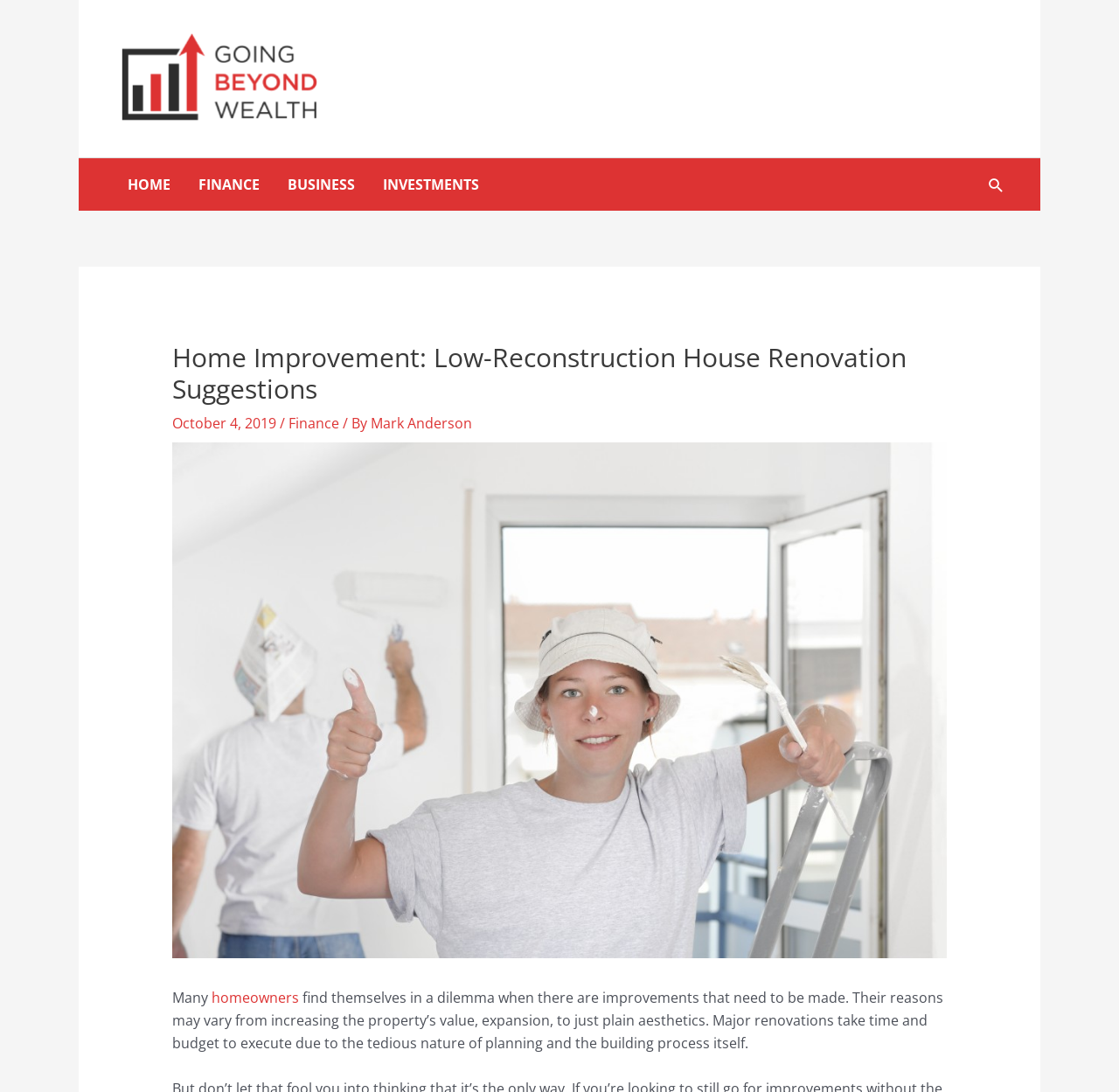Pinpoint the bounding box coordinates of the element you need to click to execute the following instruction: "learn about finance". The bounding box should be represented by four float numbers between 0 and 1, in the format [left, top, right, bottom].

[0.258, 0.379, 0.303, 0.396]